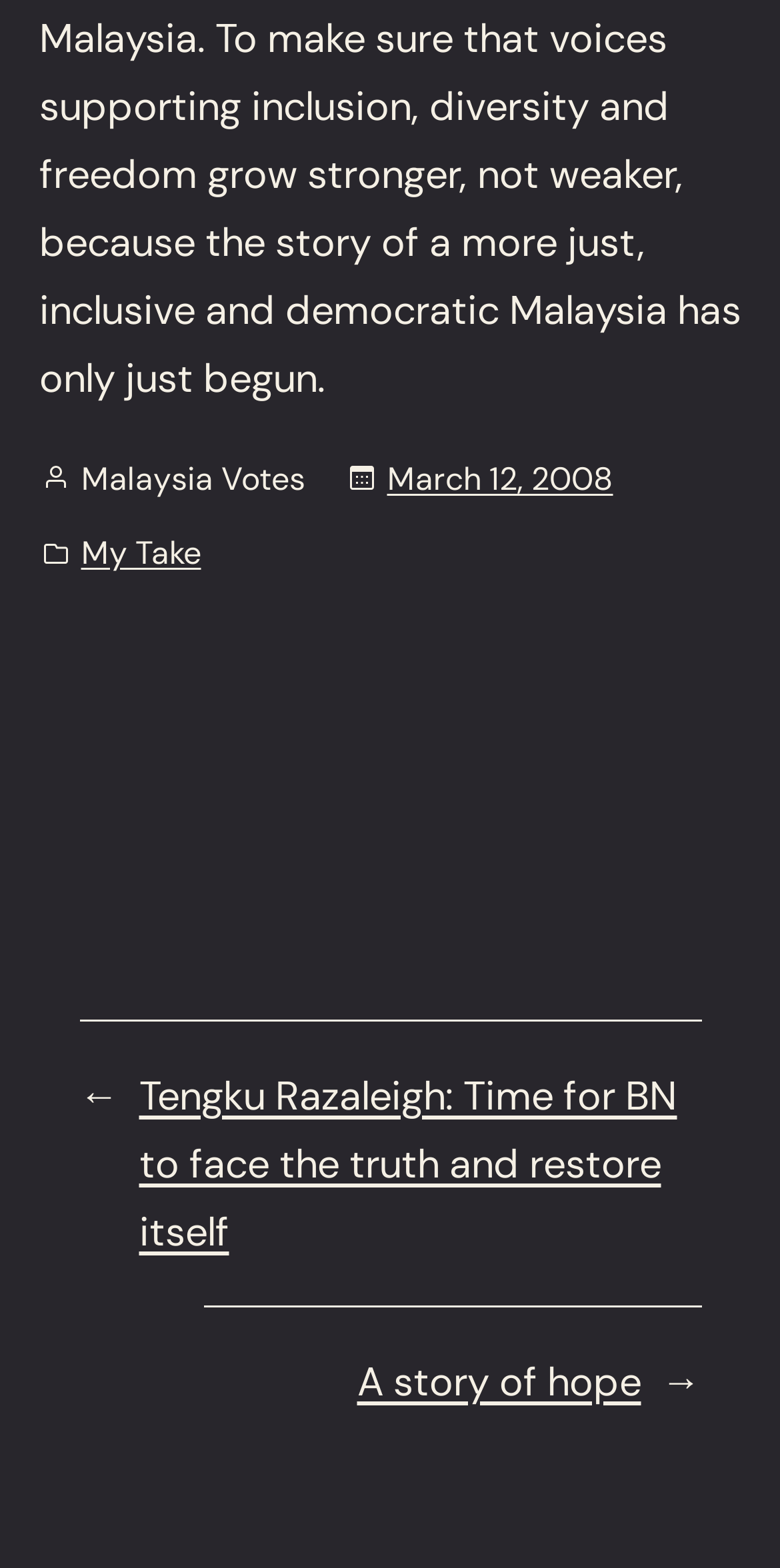With reference to the screenshot, provide a detailed response to the question below:
What is the direction indicated by the arrow symbol?

The StaticText element with the text '←' is an arrow symbol pointing to the left, indicating a direction or navigation option.